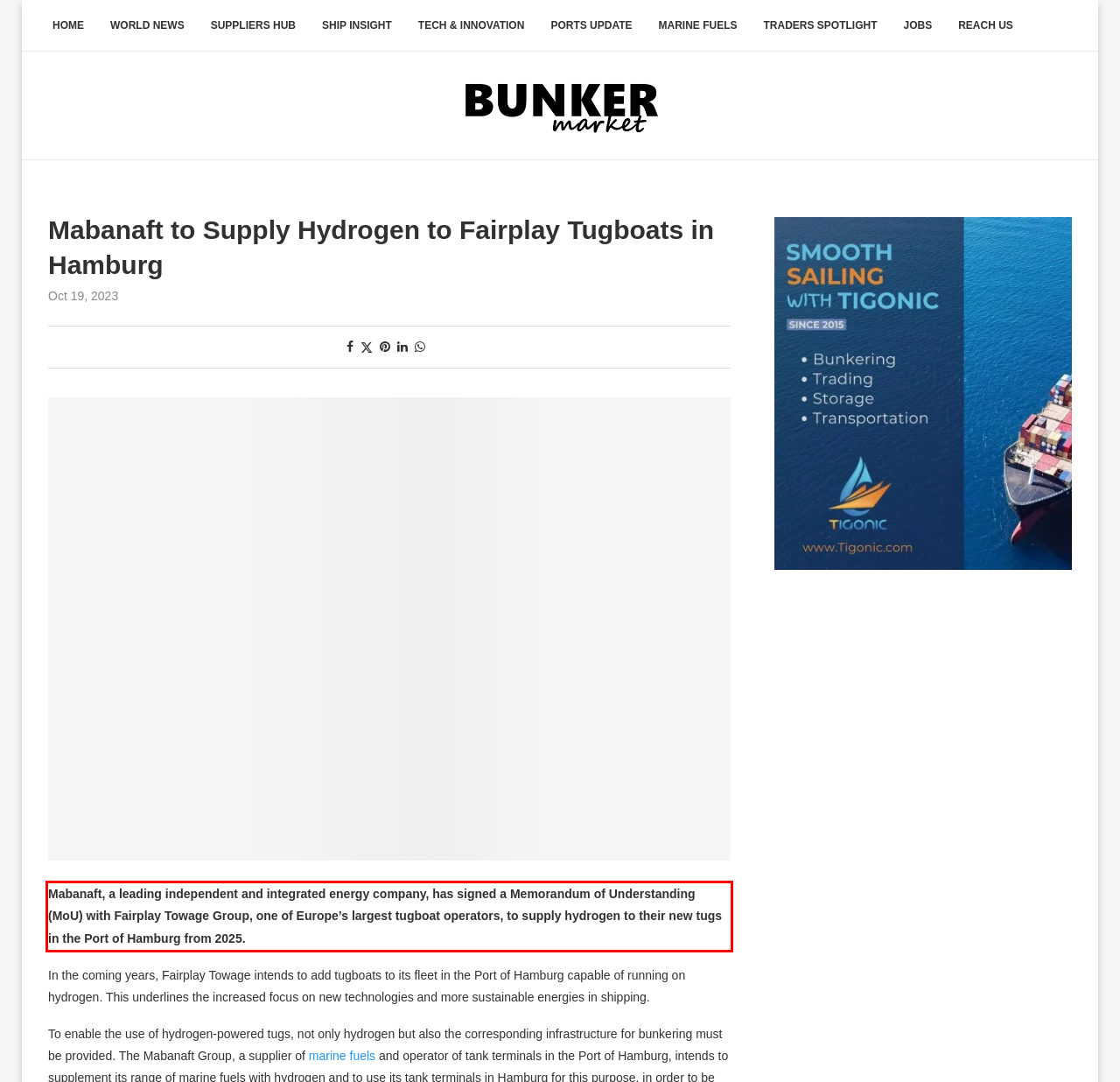You have a webpage screenshot with a red rectangle surrounding a UI element. Extract the text content from within this red bounding box.

Mabanaft, a leading independent and integrated energy company, has signed a Memorandum of Understanding (MoU) with Fairplay Towage Group, one of Europe’s largest tugboat operators, to supply hydrogen to their new tugs in the Port of Hamburg from 2025.